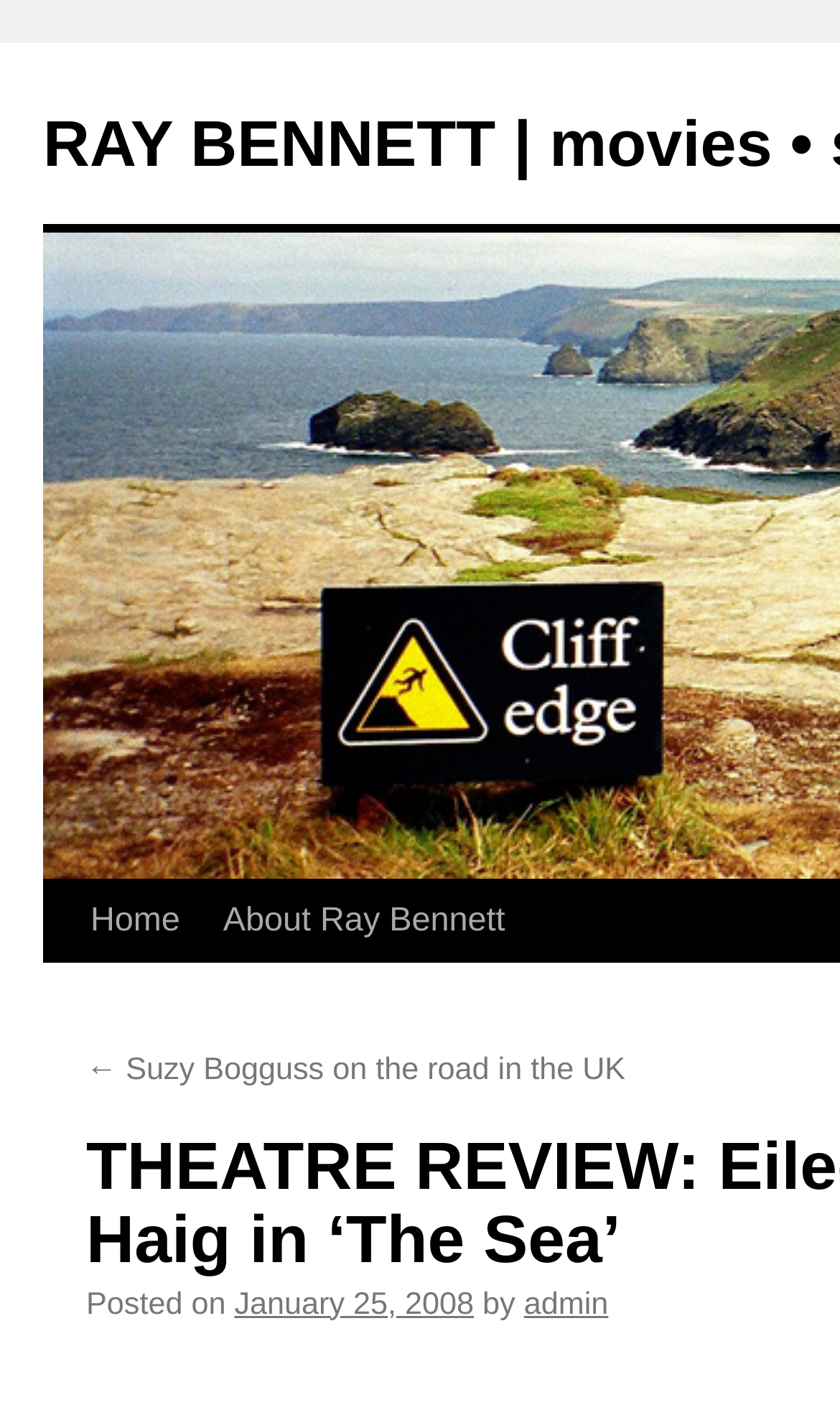Offer a meticulous caption that includes all visible features of the webpage.

The webpage appears to be a review of a theatre production, specifically "The Sea" starring Eileen Atkins and David Haig. At the top-left corner, there is a link to "Skip to content", followed by a navigation menu with links to "Home" and "About Ray Bennett". 

Below the navigation menu, there is a section that seems to be related to the previous article, with a link to "Suzy Bogguss on the road in the UK". 

The main content of the webpage is a review article, which is not explicitly stated in the provided accessibility tree. However, based on the context, it is likely that the review is written by "admin" and was posted on January 25, 2008. The review is likely the main focus of the webpage, taking up a significant portion of the page.